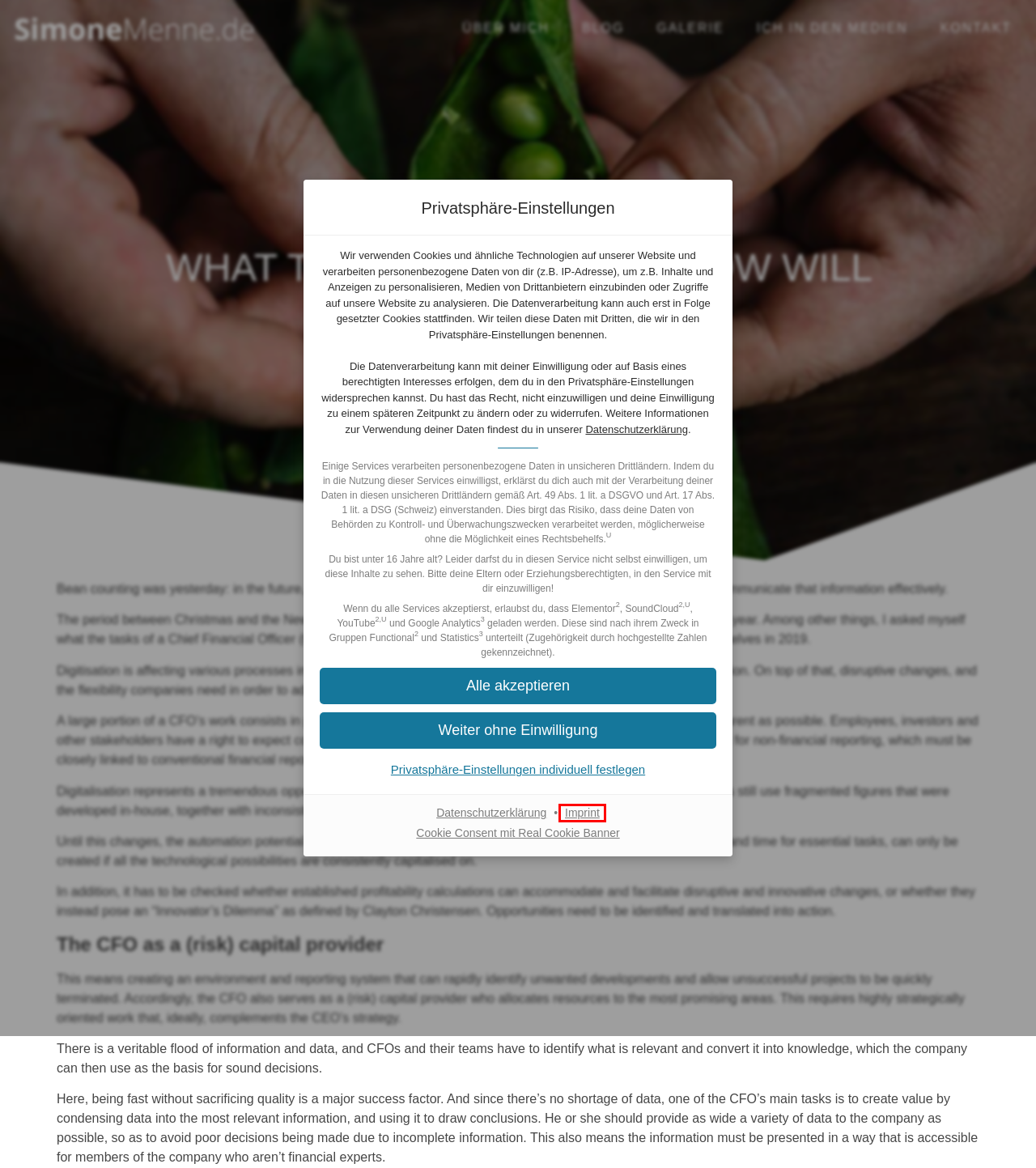Examine the screenshot of a webpage with a red bounding box around a UI element. Select the most accurate webpage description that corresponds to the new page after clicking the highlighted element. Here are the choices:
A. Simone Menne Blog
B. My impulse lecture at the Federal Ministry for Economic Affairs and Energy - SimoneMenne.de
C. Auszüge aus den Medien - SimoneMenne.de
D. Galerie Simone Menne | Kunstgalerie Kiel | Kunstausstellung
E. Simone Menne - Über mich: Erfahrungen und Interessen
F. Startseite - SimoneMenne.de
G. Information pursuant to Sect. 5 German Telemedia Act.
H. Datenschutzerklärung - Datenschutz

G